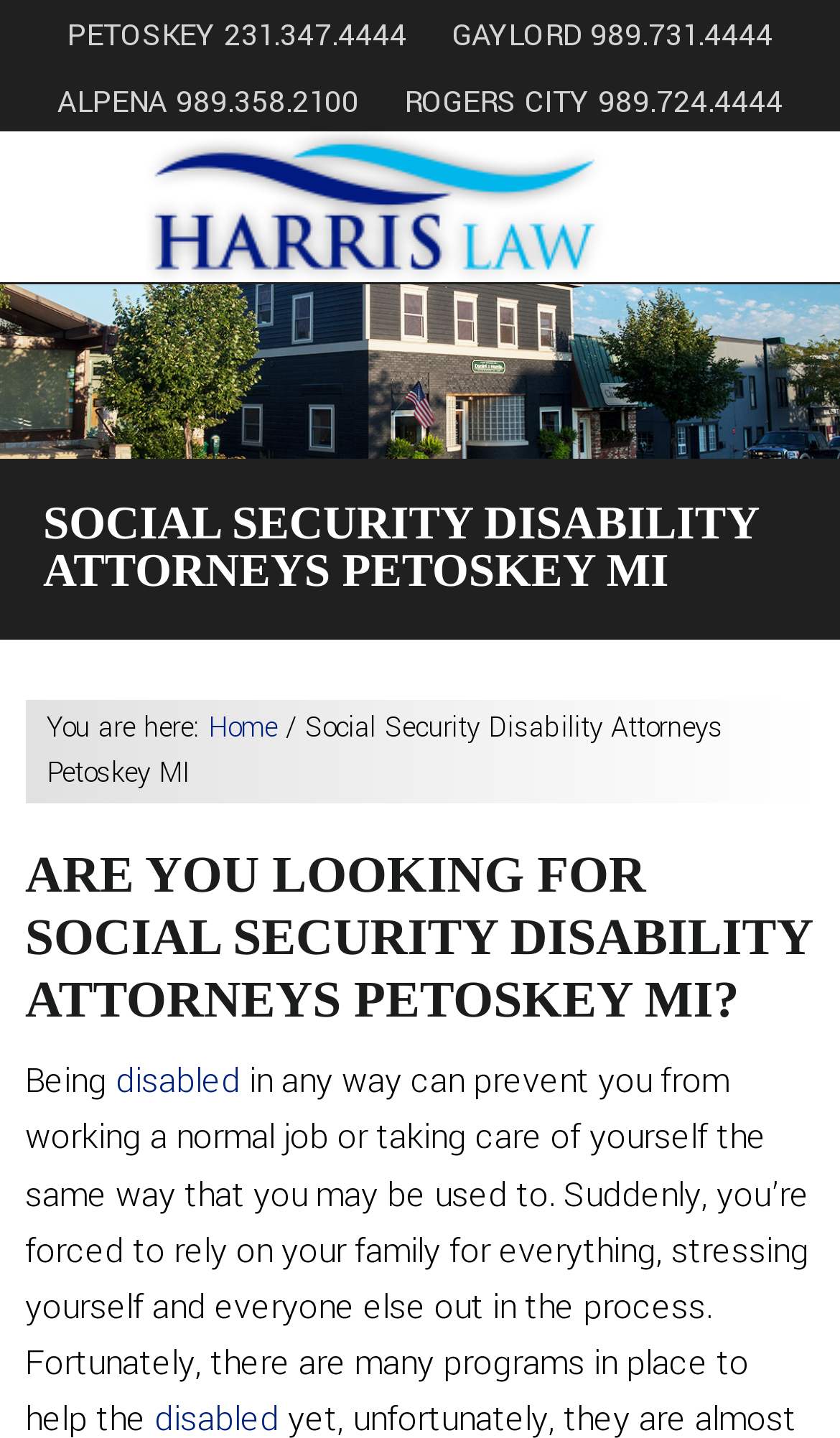Determine the bounding box coordinates for the region that must be clicked to execute the following instruction: "Visit Harris Law Facebook page".

[0.287, 0.095, 0.349, 0.143]